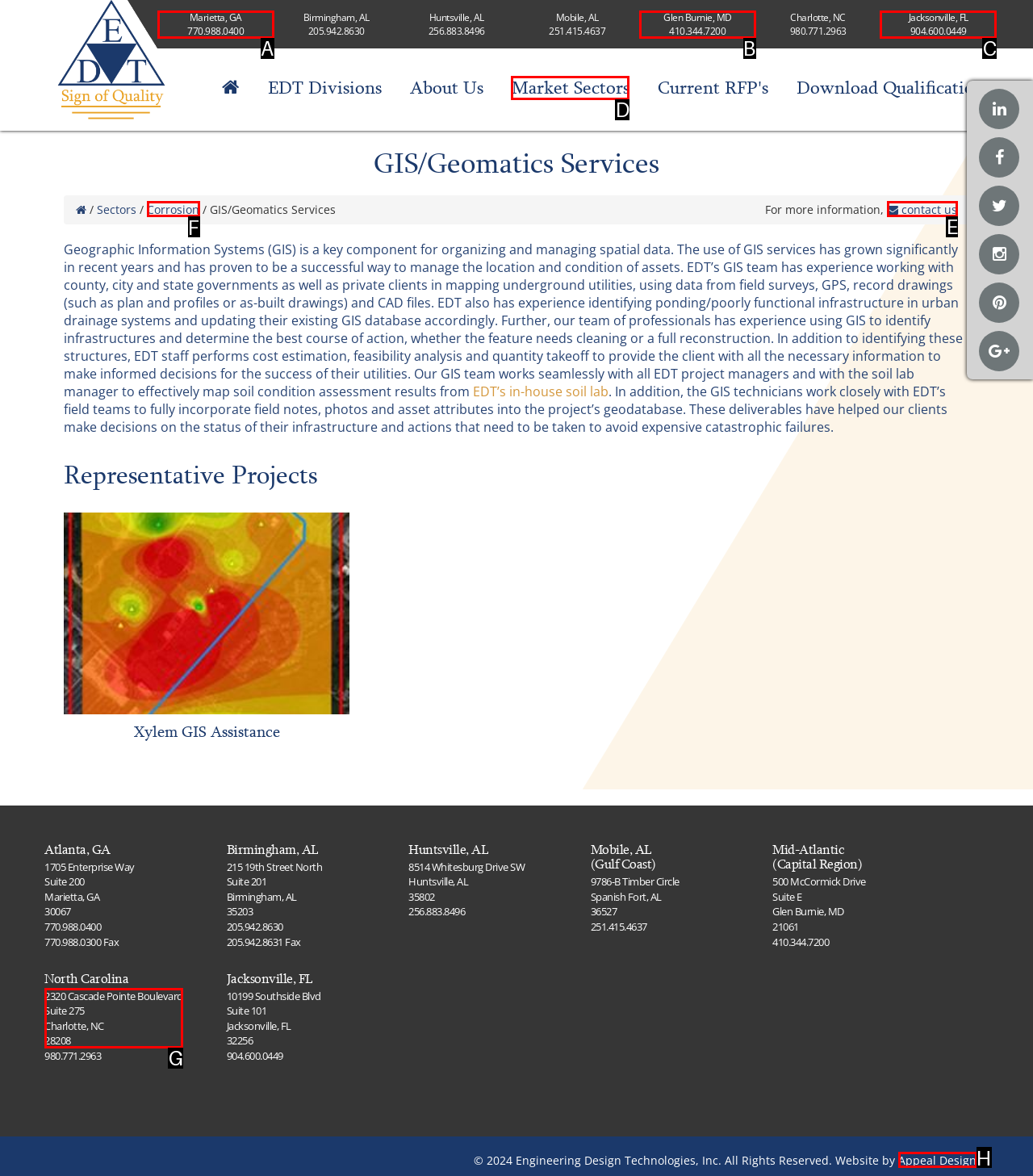What is the letter of the UI element you should click to visit BIWIN's website? Provide the letter directly.

None